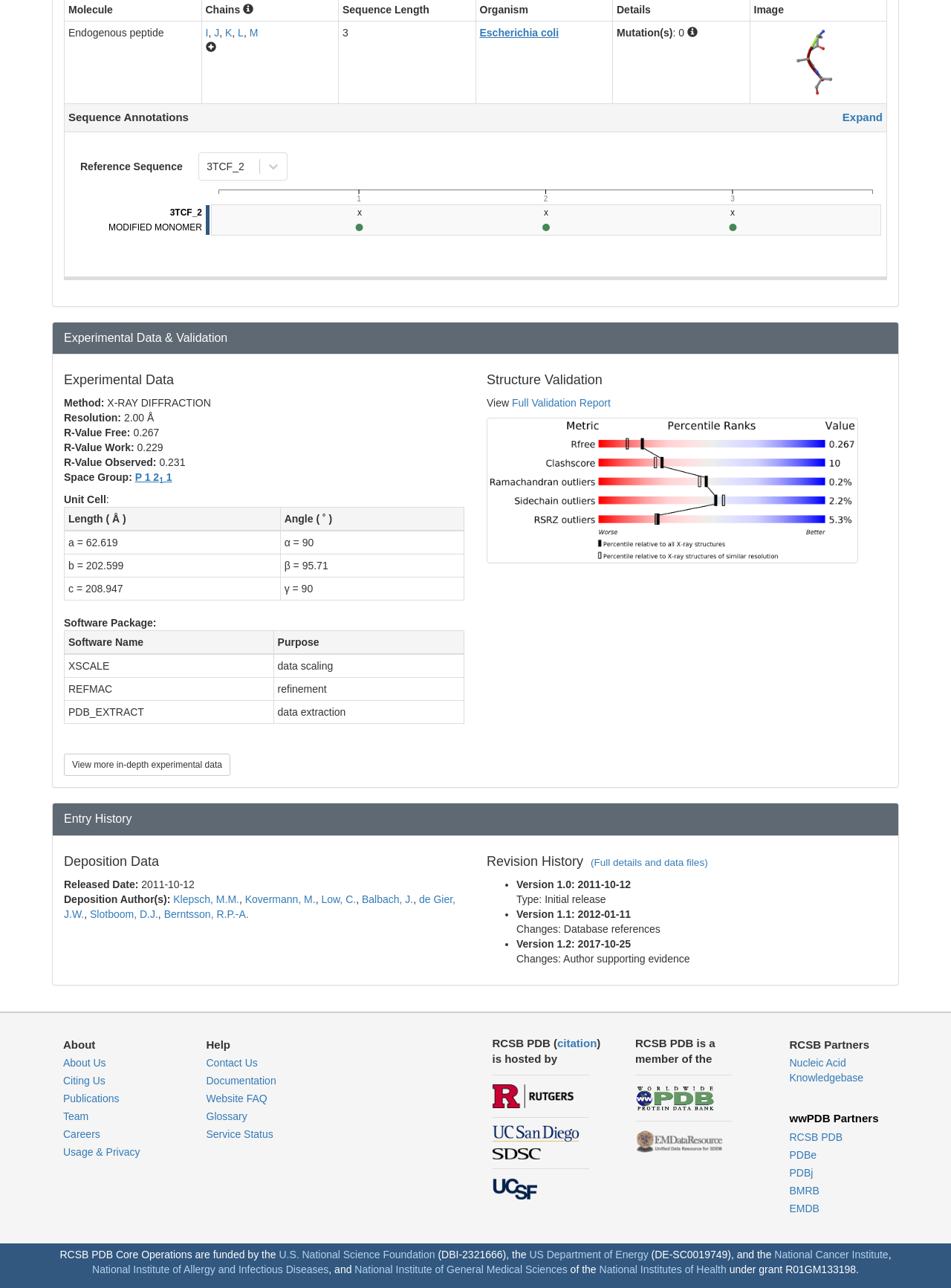Identify the bounding box coordinates for the UI element described as: "wwPDB Partners".

[0.83, 0.863, 0.924, 0.873]